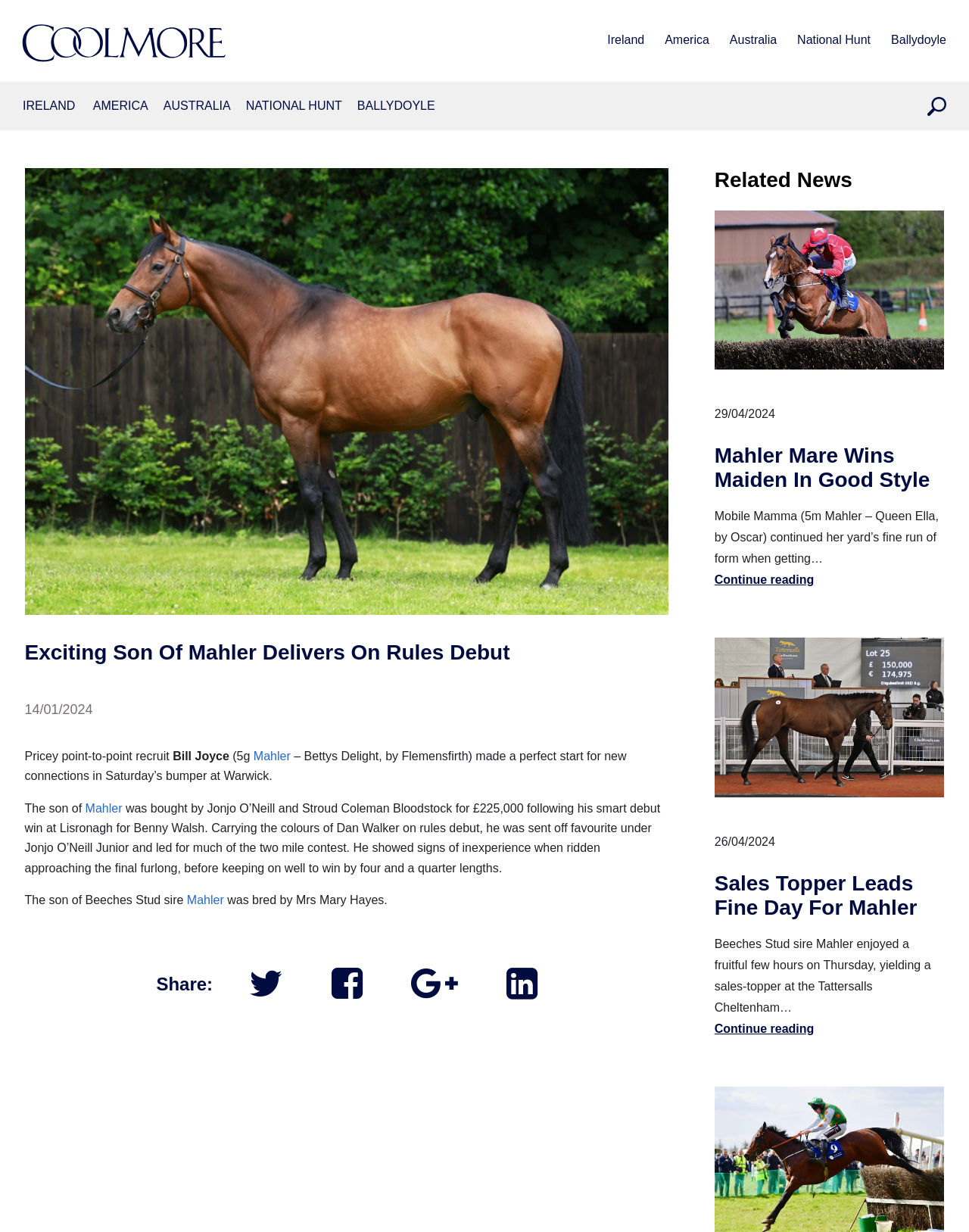Please indicate the bounding box coordinates of the element's region to be clicked to achieve the instruction: "Share the article on social media". Provide the coordinates as four float numbers between 0 and 1, i.e., [left, top, right, bottom].

[0.245, 0.769, 0.305, 0.818]